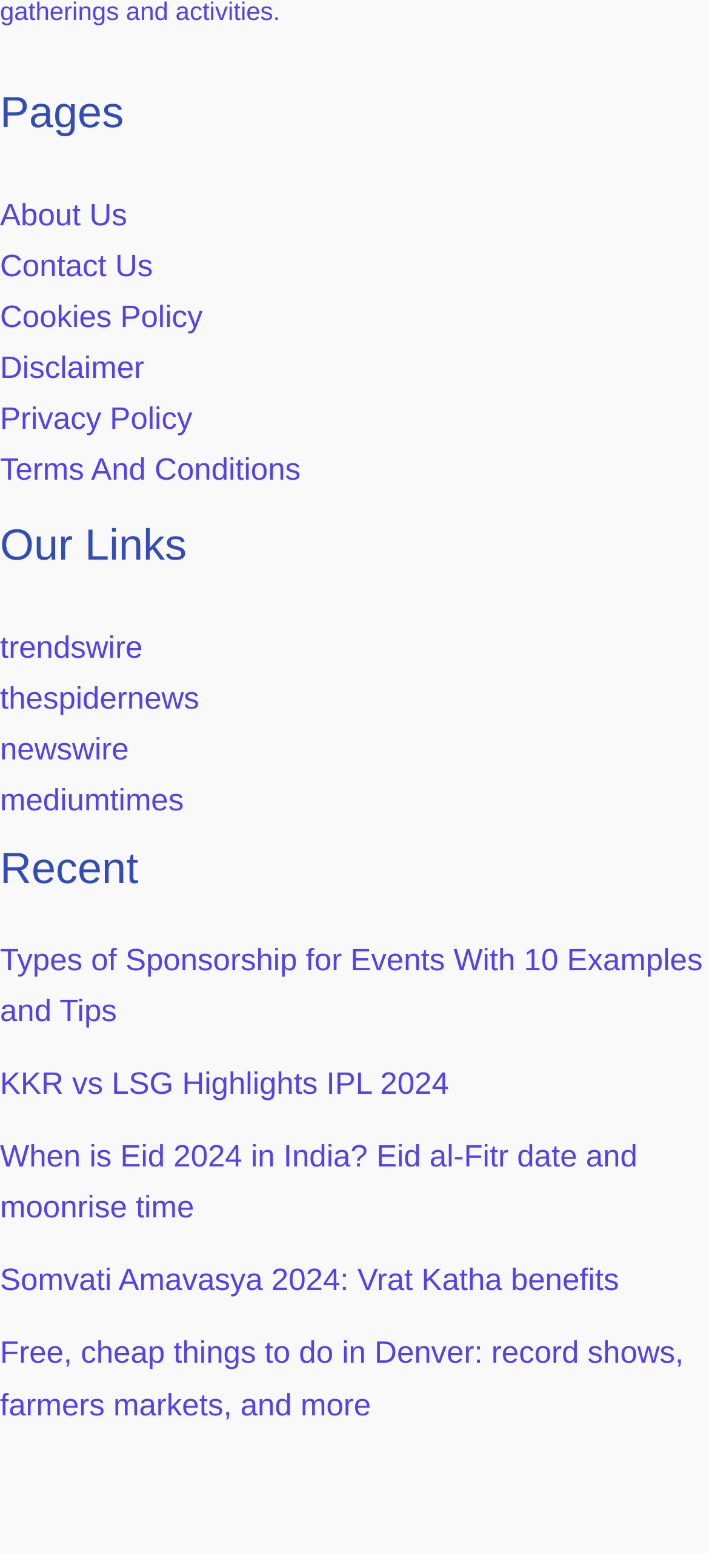Provide the bounding box for the UI element matching this description: "About Us".

[0.0, 0.126, 0.179, 0.148]